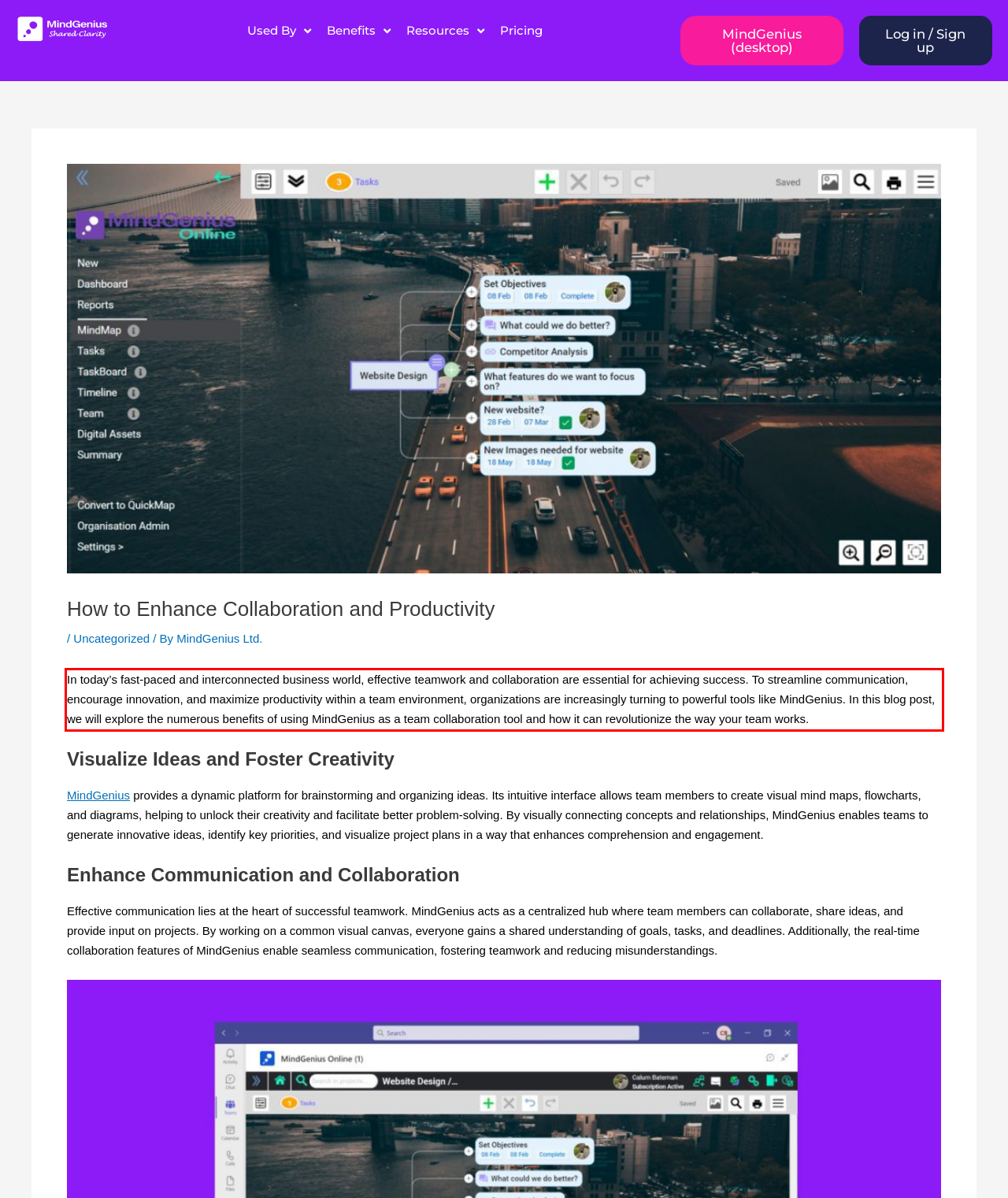Please look at the webpage screenshot and extract the text enclosed by the red bounding box.

In today’s fast-paced and interconnected business world, effective teamwork and collaboration are essential for achieving success. To streamline communication, encourage innovation, and maximize productivity within a team environment, organizations are increasingly turning to powerful tools like MindGenius. In this blog post, we will explore the numerous benefits of using MindGenius as a team collaboration tool and how it can revolutionize the way your team works.